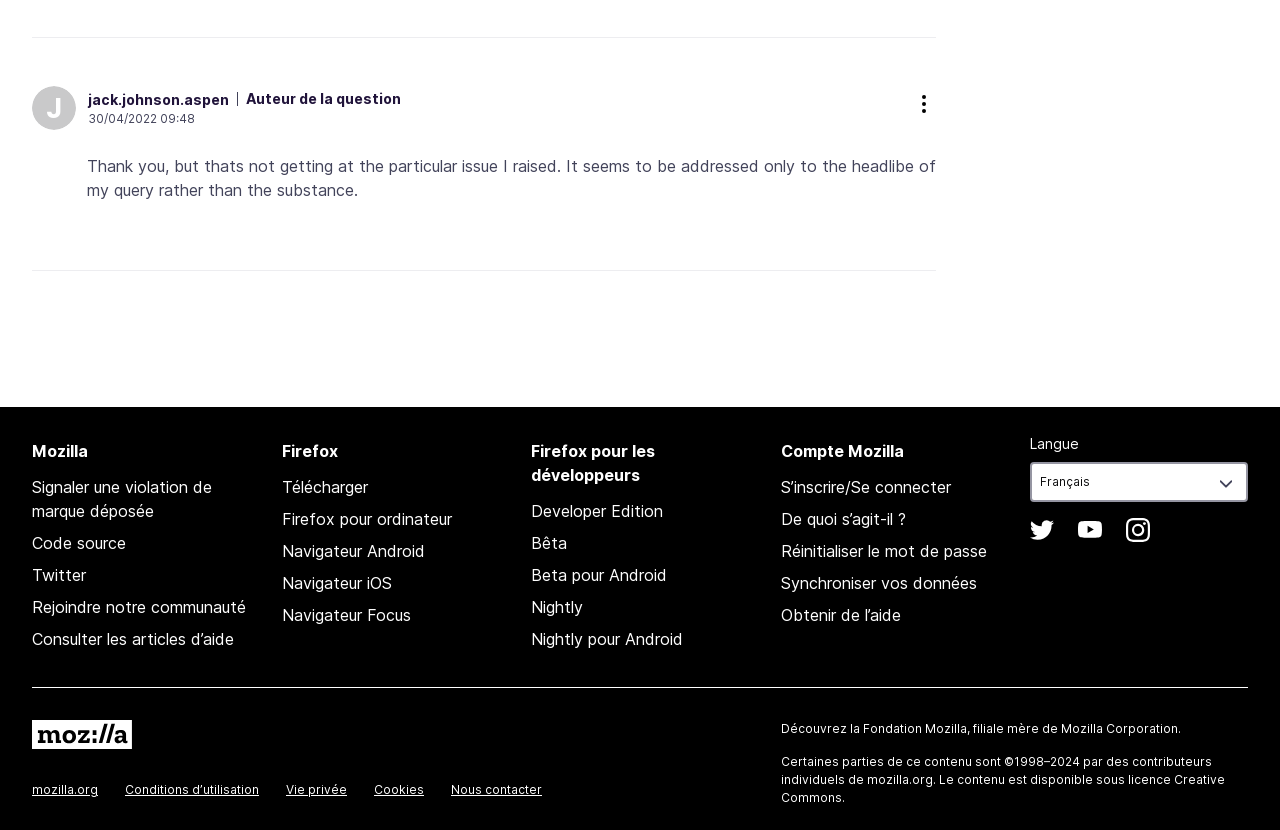Provide your answer in one word or a succinct phrase for the question: 
What is the date and time of the question?

30/04/2022 09:48